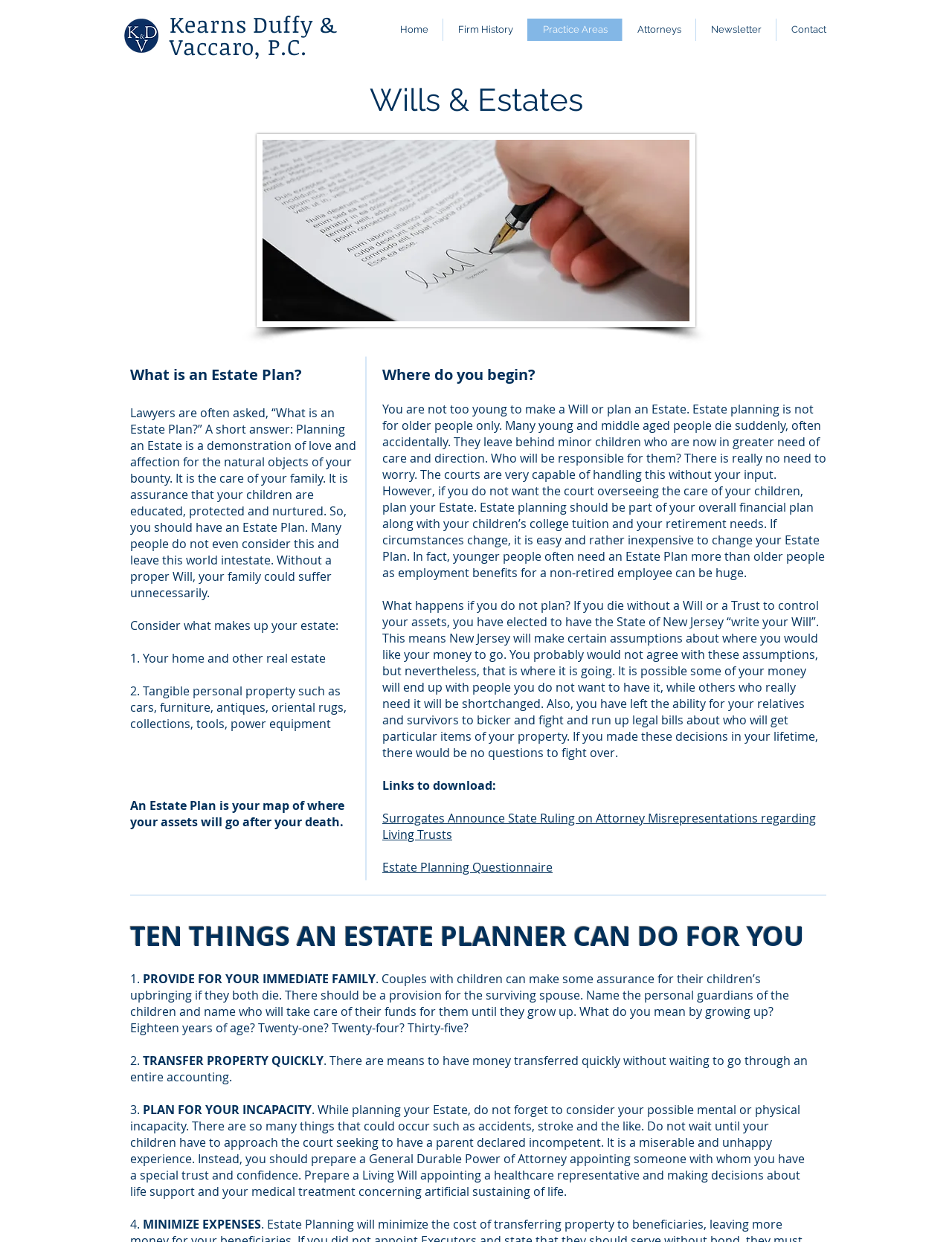Find the bounding box coordinates of the clickable element required to execute the following instruction: "Click on the 'Practice Areas' link". Provide the coordinates as four float numbers between 0 and 1, i.e., [left, top, right, bottom].

[0.554, 0.015, 0.653, 0.033]